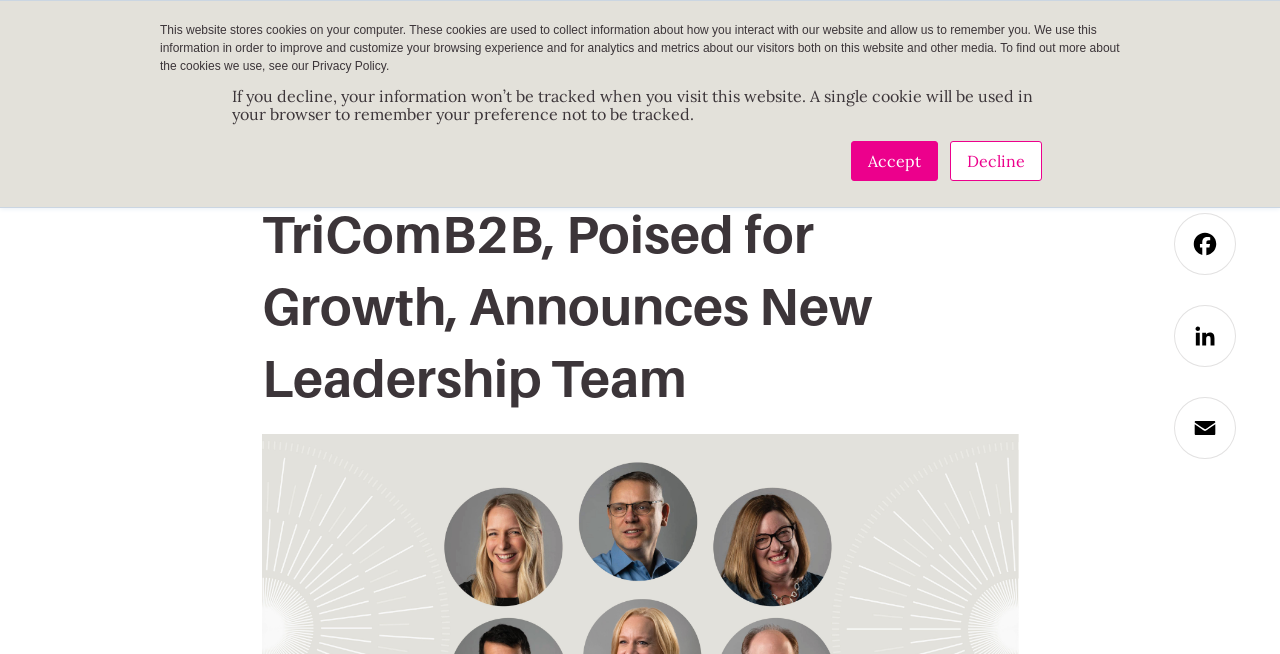Find the bounding box coordinates of the element's region that should be clicked in order to follow the given instruction: "View the 'Portfolio'". The coordinates should consist of four float numbers between 0 and 1, i.e., [left, top, right, bottom].

[0.656, 0.647, 0.714, 0.679]